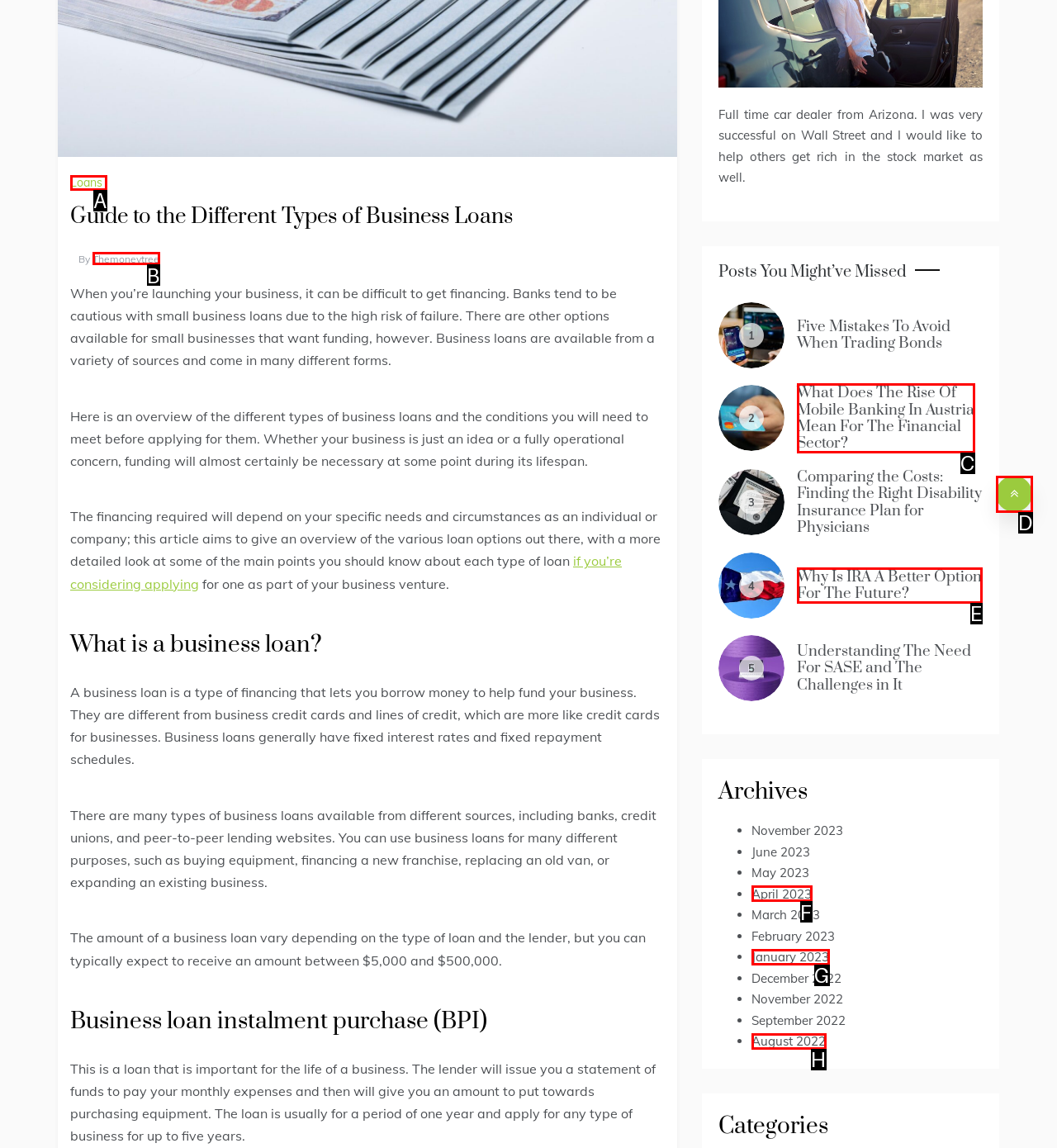From the choices given, find the HTML element that matches this description: themoneytree. Answer with the letter of the selected option directly.

B